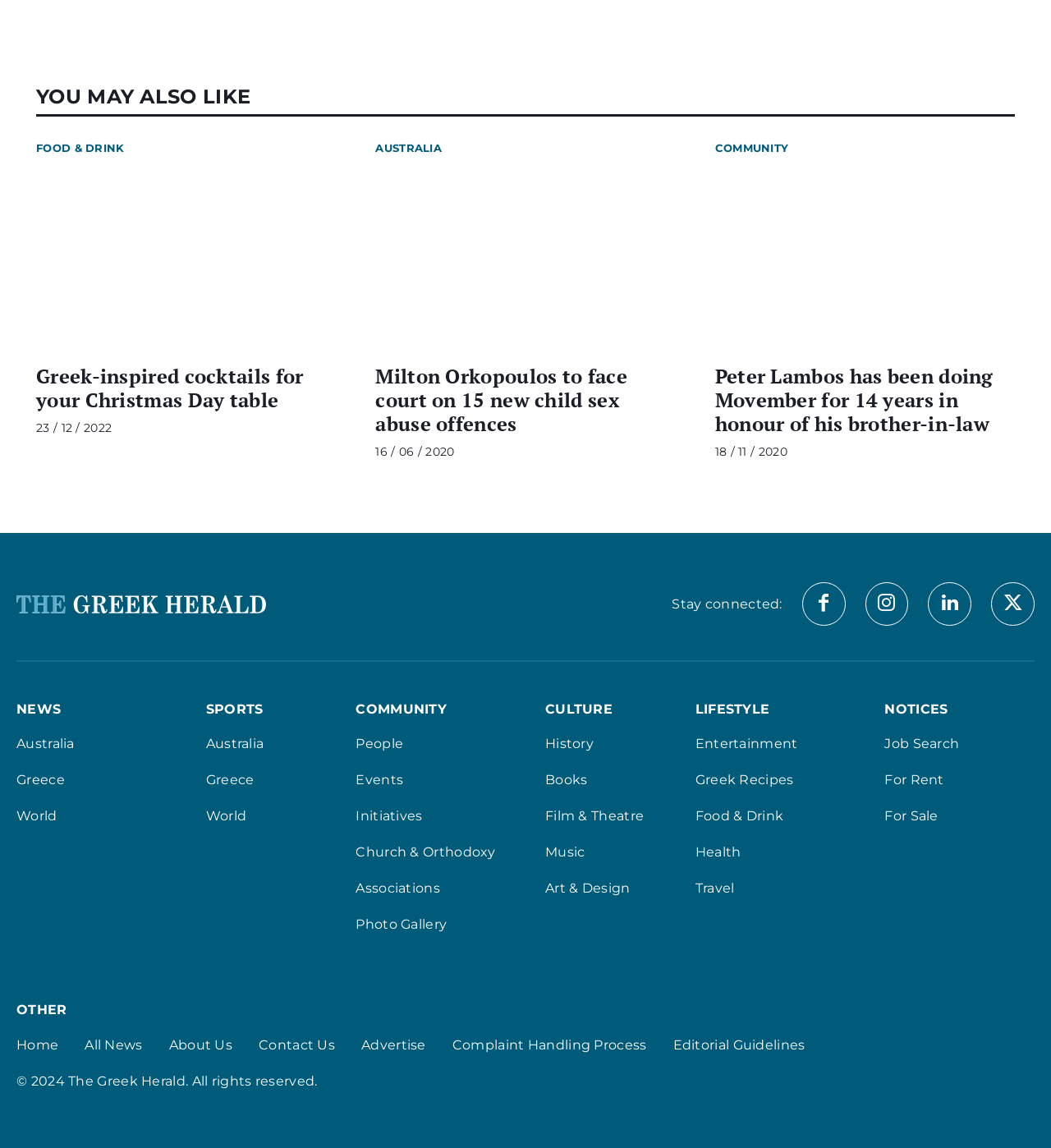What is the category of the article 'Greek-inspired cocktails for your Christmas Day table'?
Answer the question with a detailed explanation, including all necessary information.

I found the article 'Greek-inspired cocktails for your Christmas Day table' under the 'YOU MAY ALSO LIKE' section, and its category is 'Food & Drink' which is mentioned as a link above it.